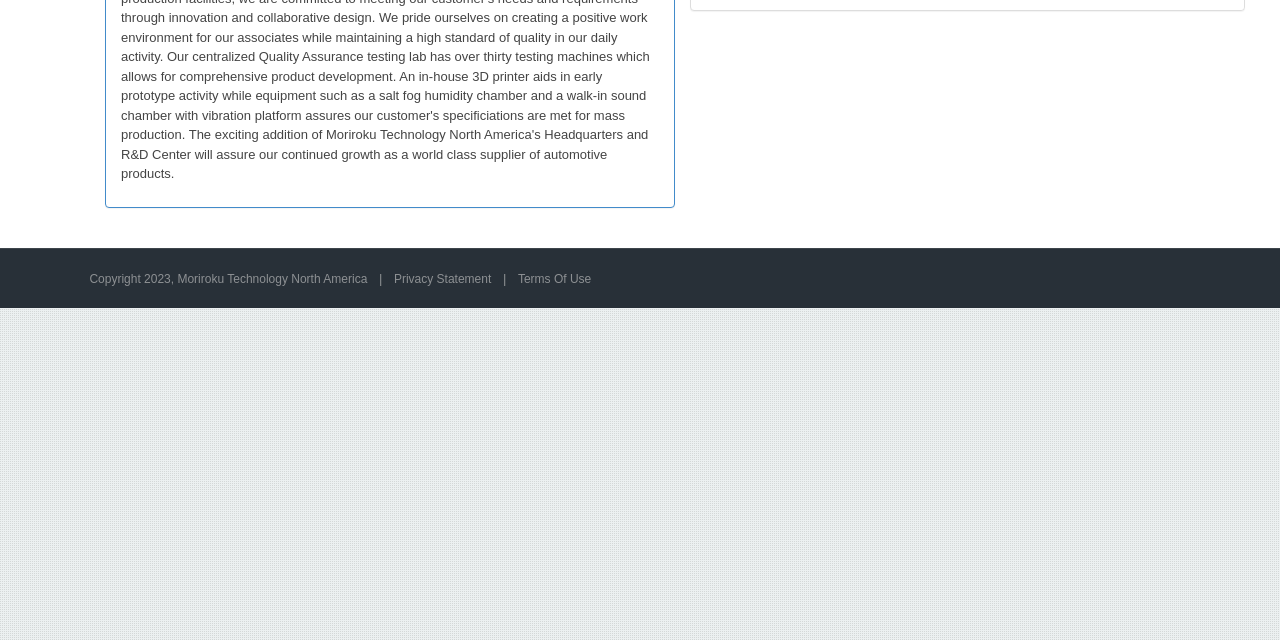Identify the bounding box coordinates for the UI element described as: "Terms Of Use". The coordinates should be provided as four floats between 0 and 1: [left, top, right, bottom].

[0.398, 0.425, 0.468, 0.447]